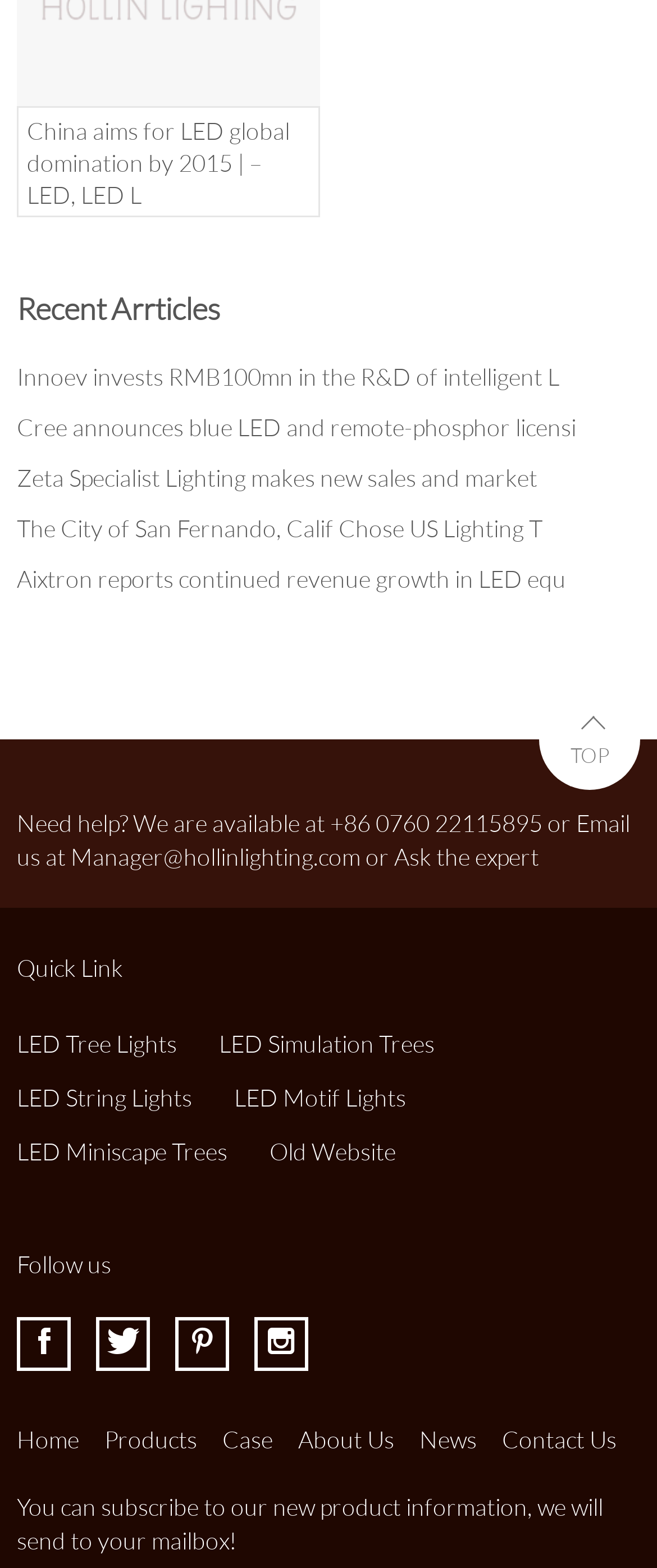Find the bounding box coordinates of the area that needs to be clicked in order to achieve the following instruction: "Subscribe to new product information". The coordinates should be specified as four float numbers between 0 and 1, i.e., [left, top, right, bottom].

[0.026, 0.953, 0.918, 0.991]